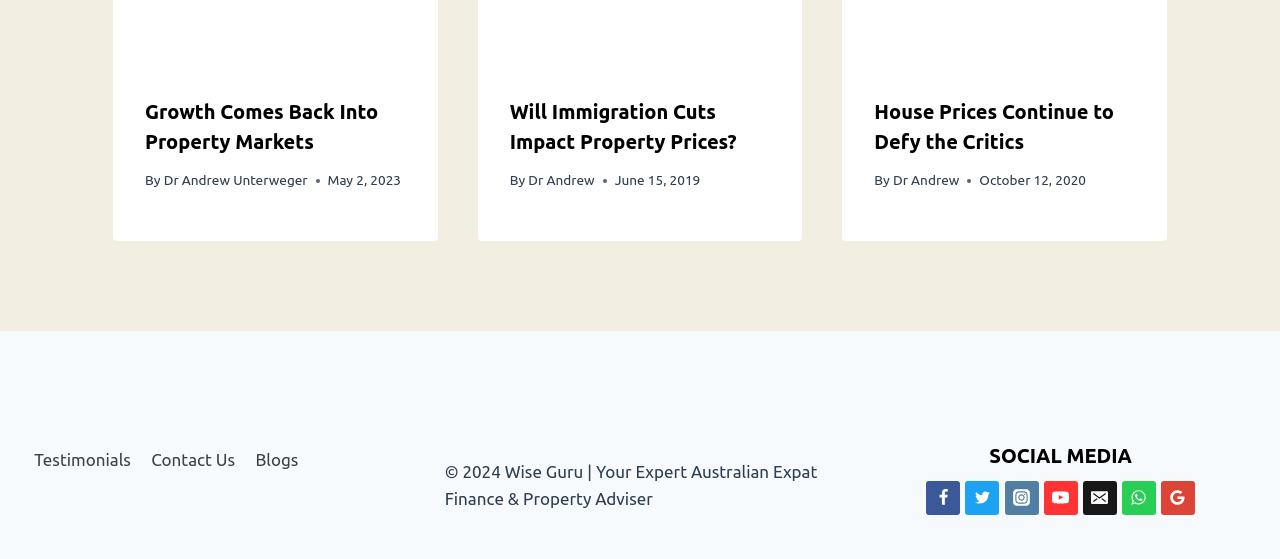Provide a short, one-word or phrase answer to the question below:
What is the name of the company mentioned in the footer?

Wise Guru